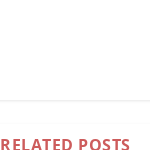Give a detailed account of everything present in the image.

The image features Devishobha Chandramouli, an influential figure in parenting and education. She is recognized as the founder of Kidskintha, a global parenting and education collective, where she also hosts virtual conferences. Devishobha contributes her insights and experiences through various esteemed publications, including the Huffington Post, Mother.ly, and Entrepreneur. This image is part of an article discussing her contributions and insights on parenting, highlighting her role in fostering conversations about responsible parenting in the digital age.